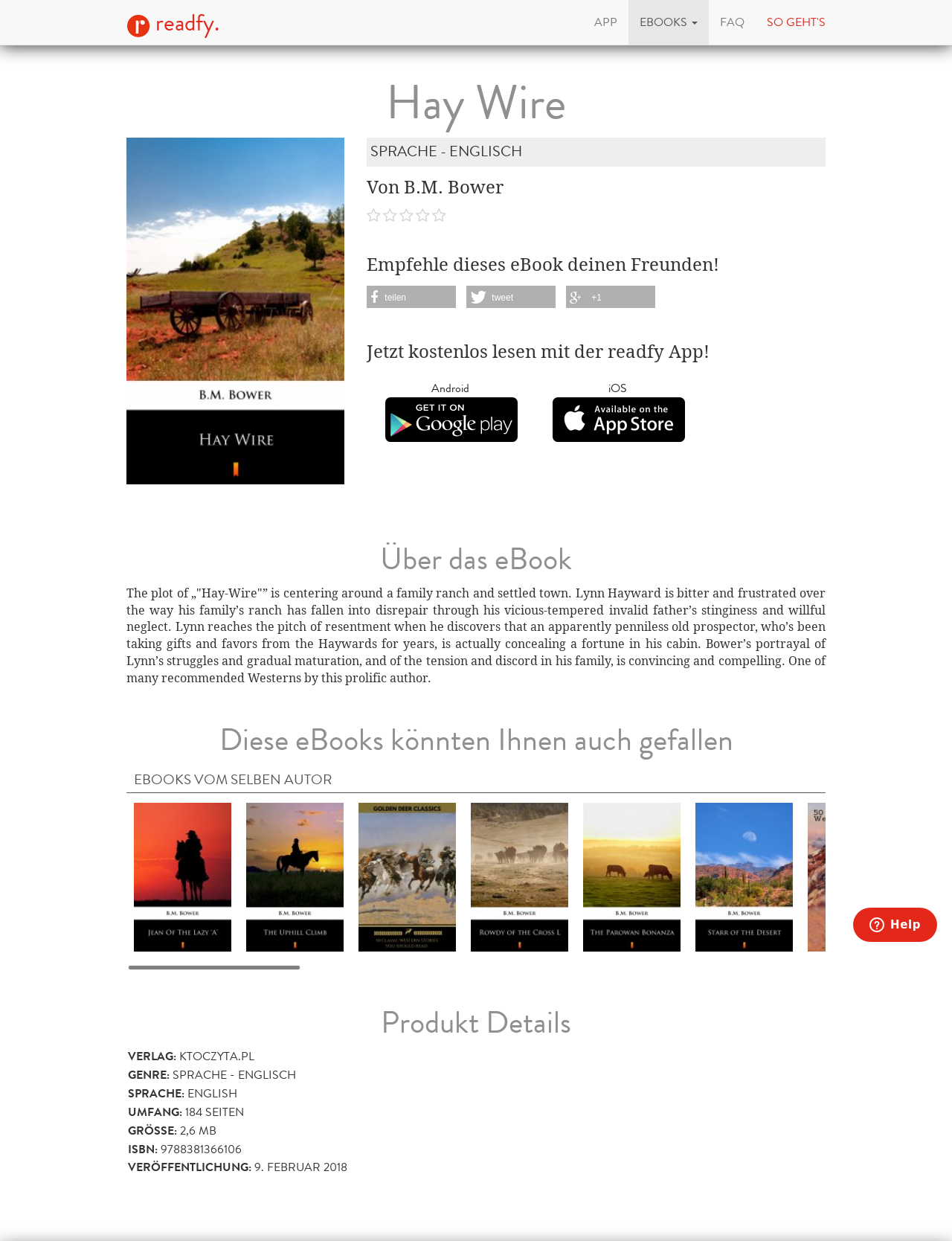Give a succinct answer to this question in a single word or phrase: 
What is the size of the eBook?

2.6 MB